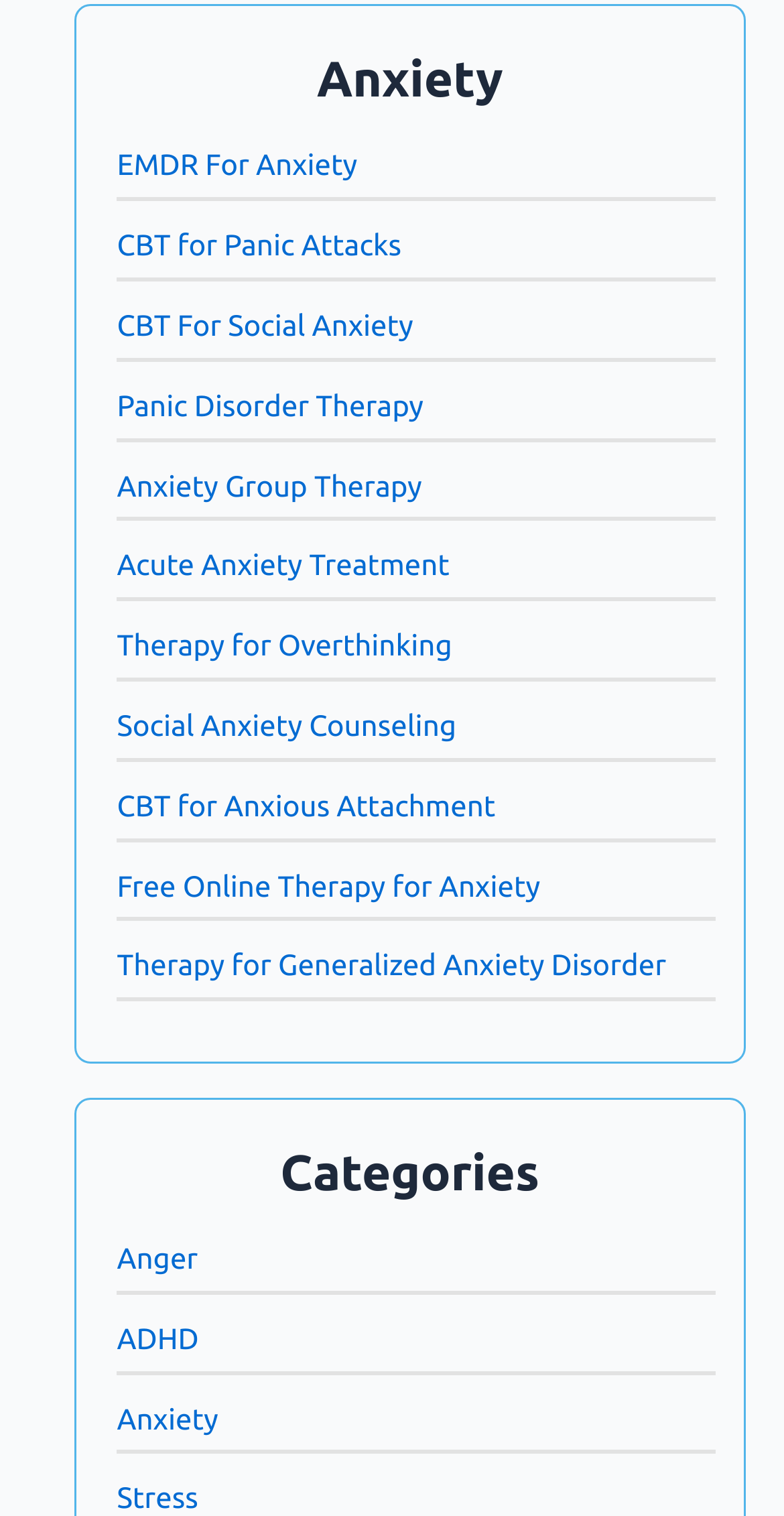Consider the image and give a detailed and elaborate answer to the question: 
What is the last link under the 'Anxiety' navigation?

The last link under the 'Anxiety' navigation is 'Therapy for Generalized Anxiety Disorder', which is located at the bottom of the list.